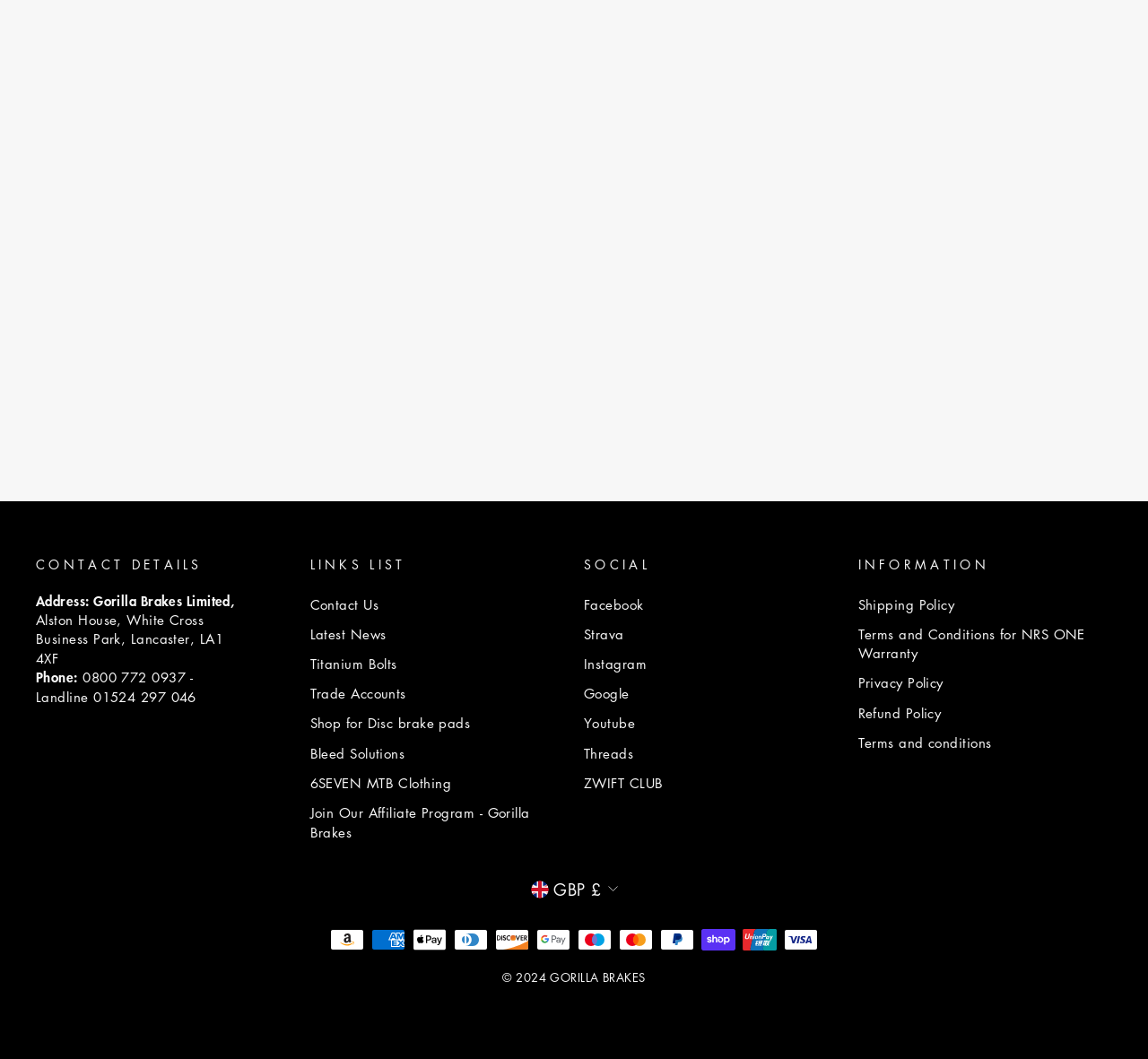What is the phone number?
Using the information presented in the image, please offer a detailed response to the question.

I found the phone number by looking at the 'CONTACT DETAILS' section, where it is written as 'Phone: 0800 772 0937 - Landline 01524 297 046'.